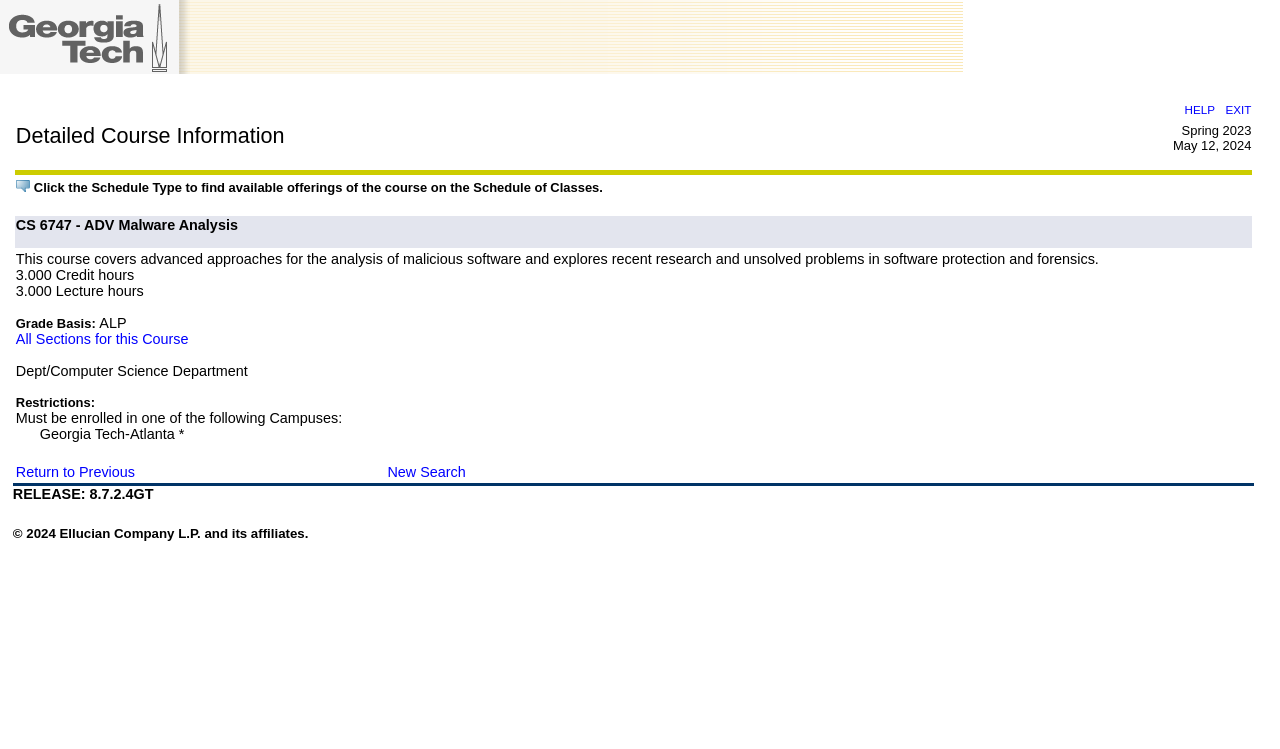What is the version of the RELEASE?
Using the image as a reference, answer with just one word or a short phrase.

8.7.2.4GT